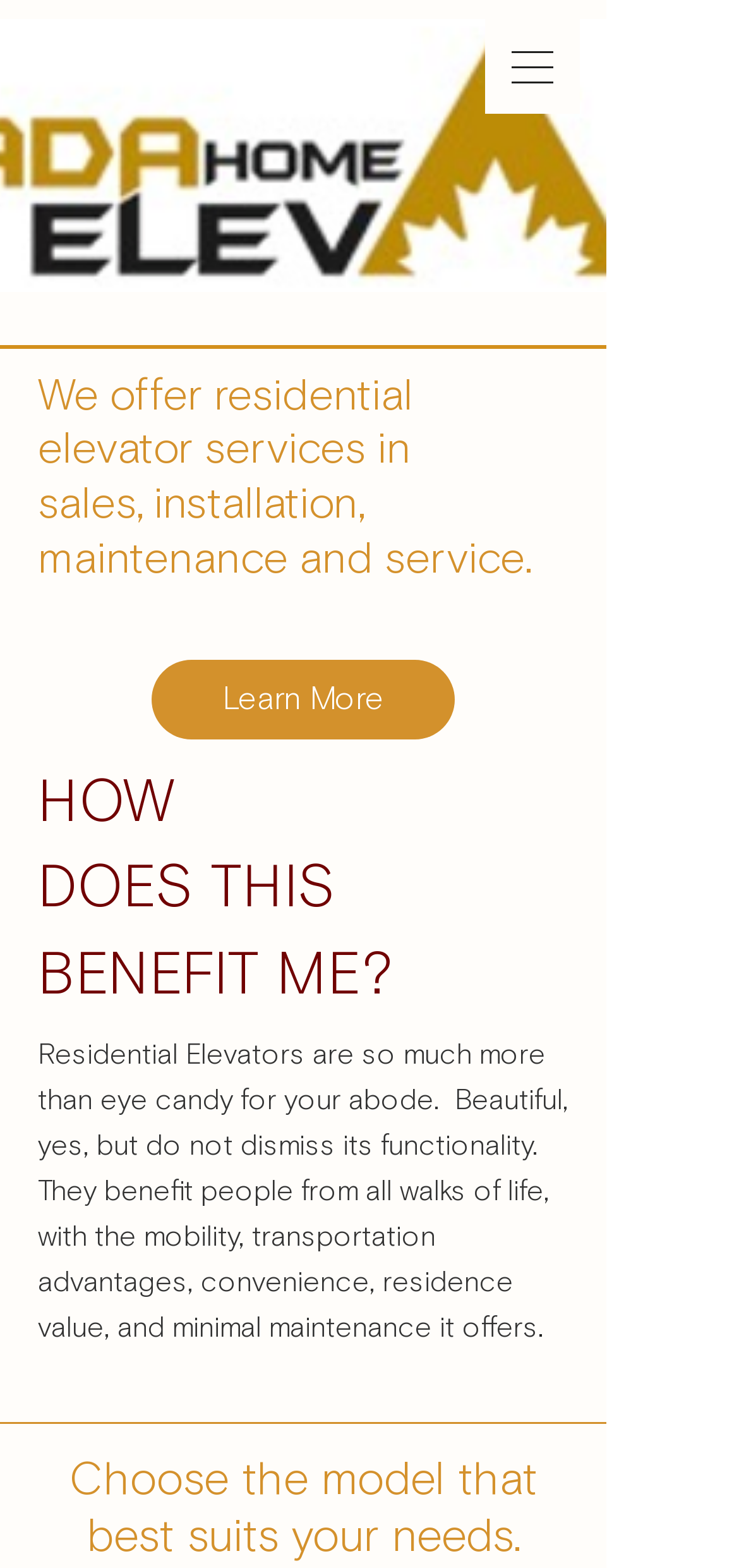Please give a succinct answer using a single word or phrase:
What can be learned from the 'Learn More' link?

More about residential elevators